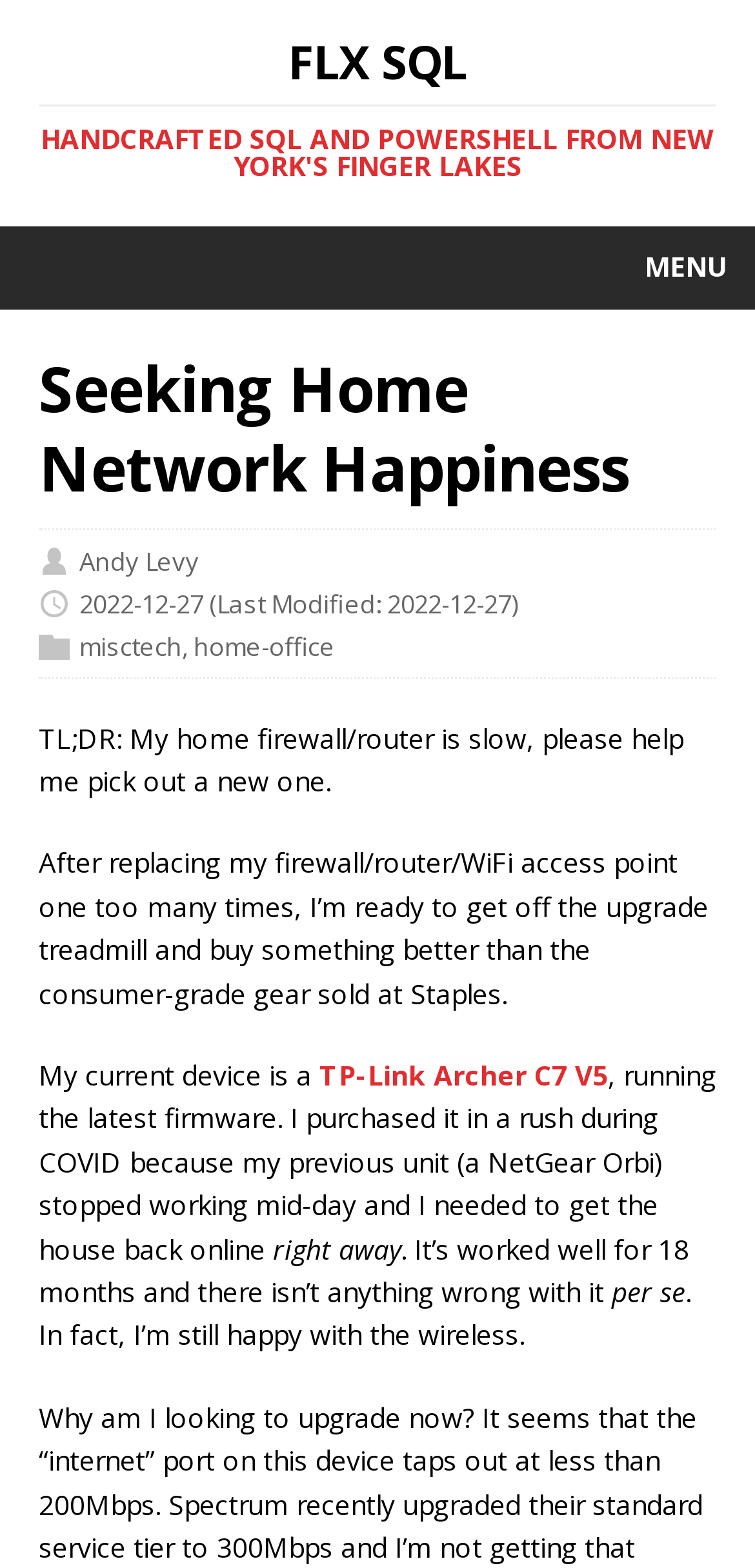Determine the bounding box coordinates for the HTML element described here: "TP-Link Archer C7 V5".

[0.423, 0.674, 0.805, 0.697]